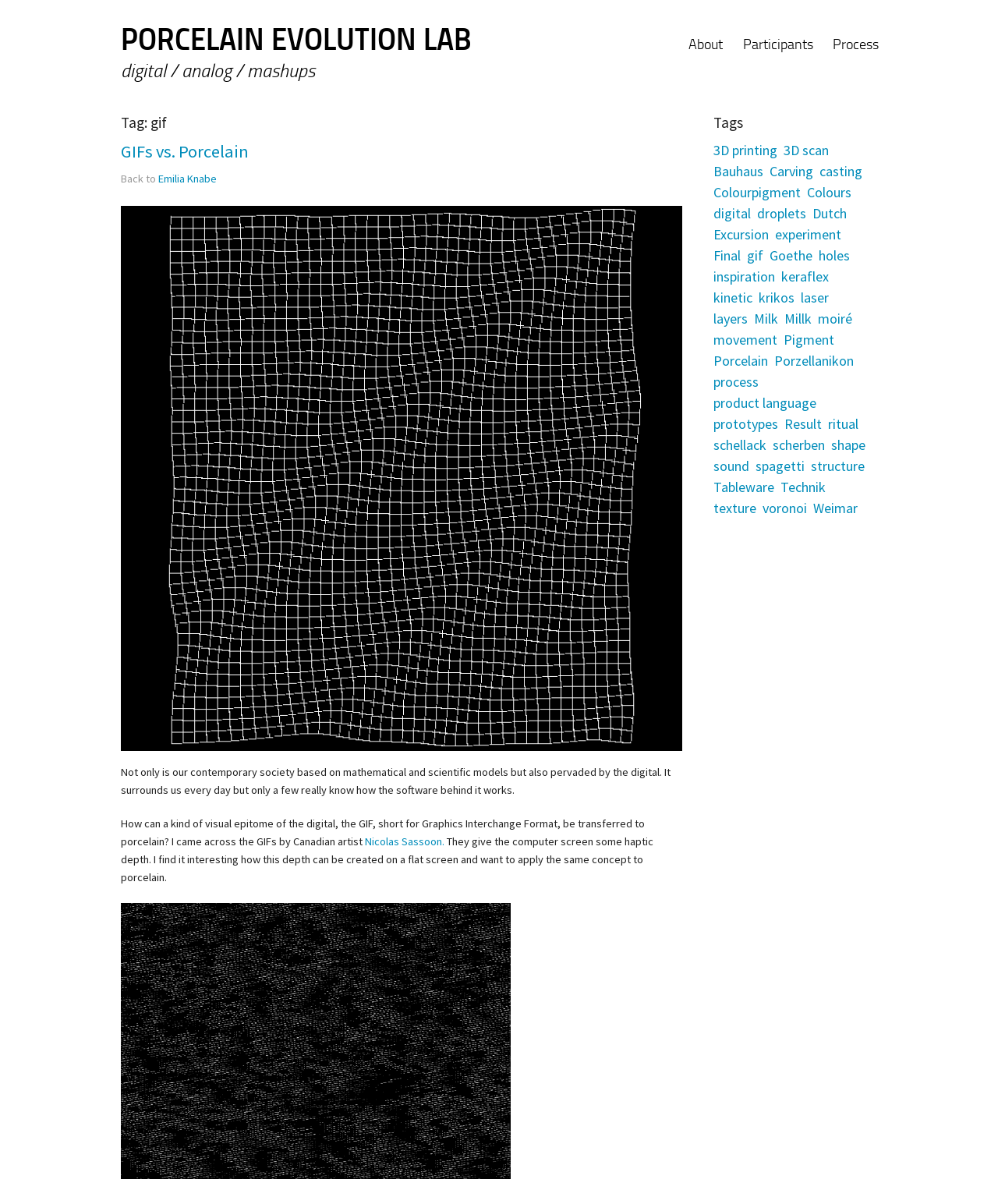Find and provide the bounding box coordinates for the UI element described with: "PORCELAIN EVOLUTION LAB".

[0.109, 0.017, 0.484, 0.046]